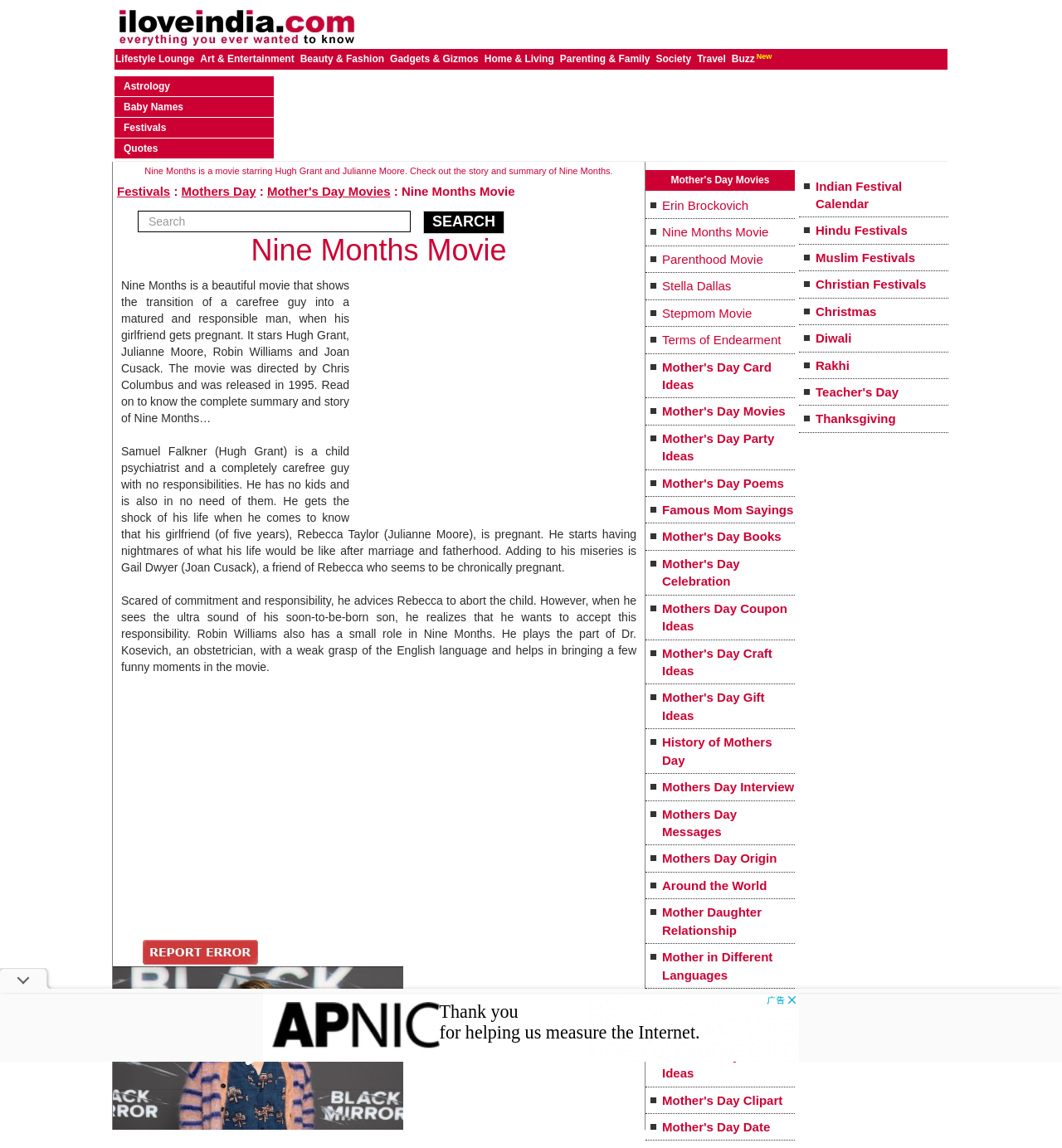Determine the coordinates of the bounding box for the clickable area needed to execute this instruction: "Explore Mother's Day Movies".

[0.632, 0.152, 0.725, 0.162]